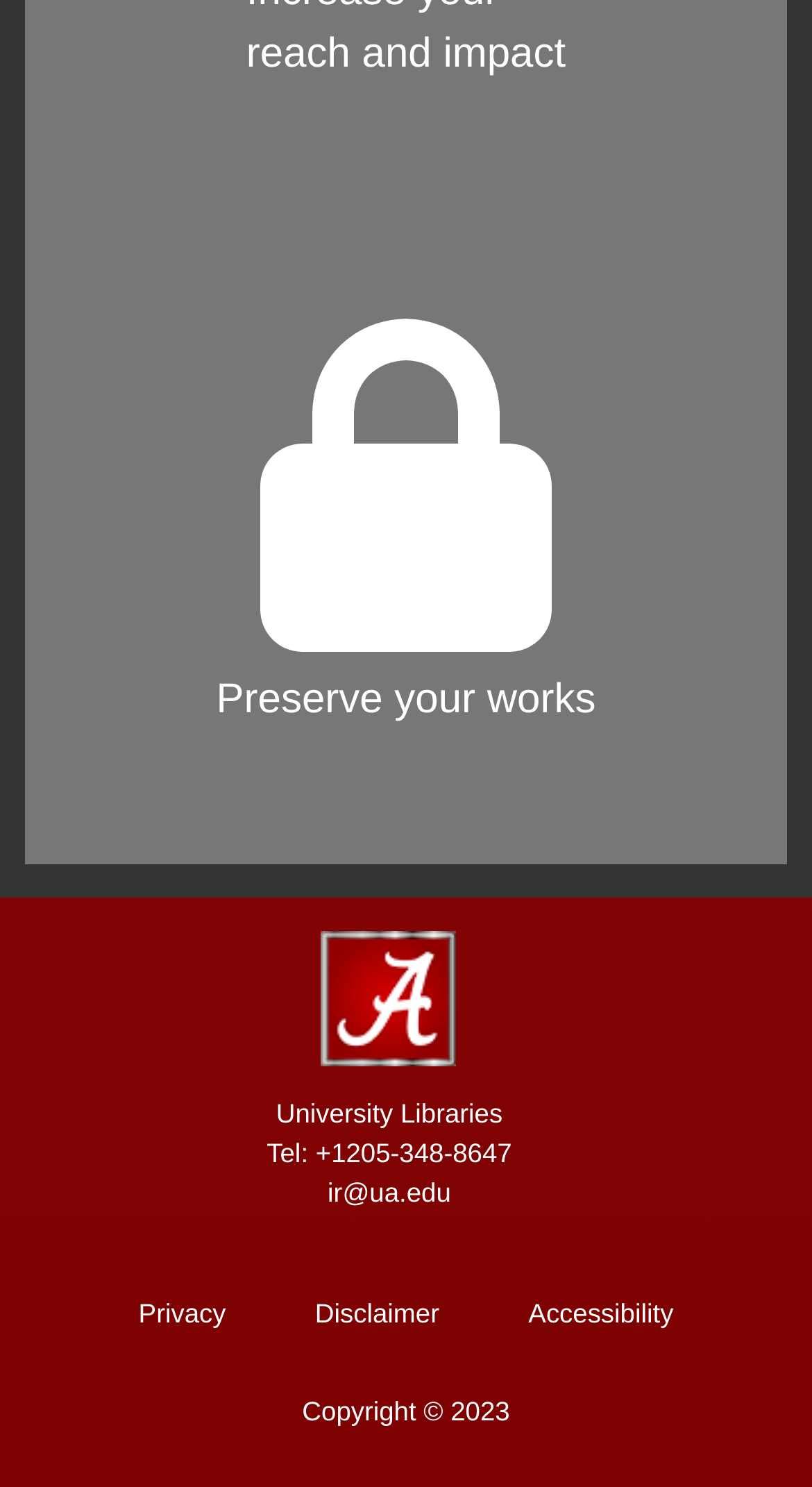Using the information shown in the image, answer the question with as much detail as possible: What is the purpose of this webpage?

Based on the static text 'Preserve your works' and the overall structure of the webpage, it appears that the purpose of this webpage is to provide a service or resource for preserving works, possibly related to academic or research purposes.